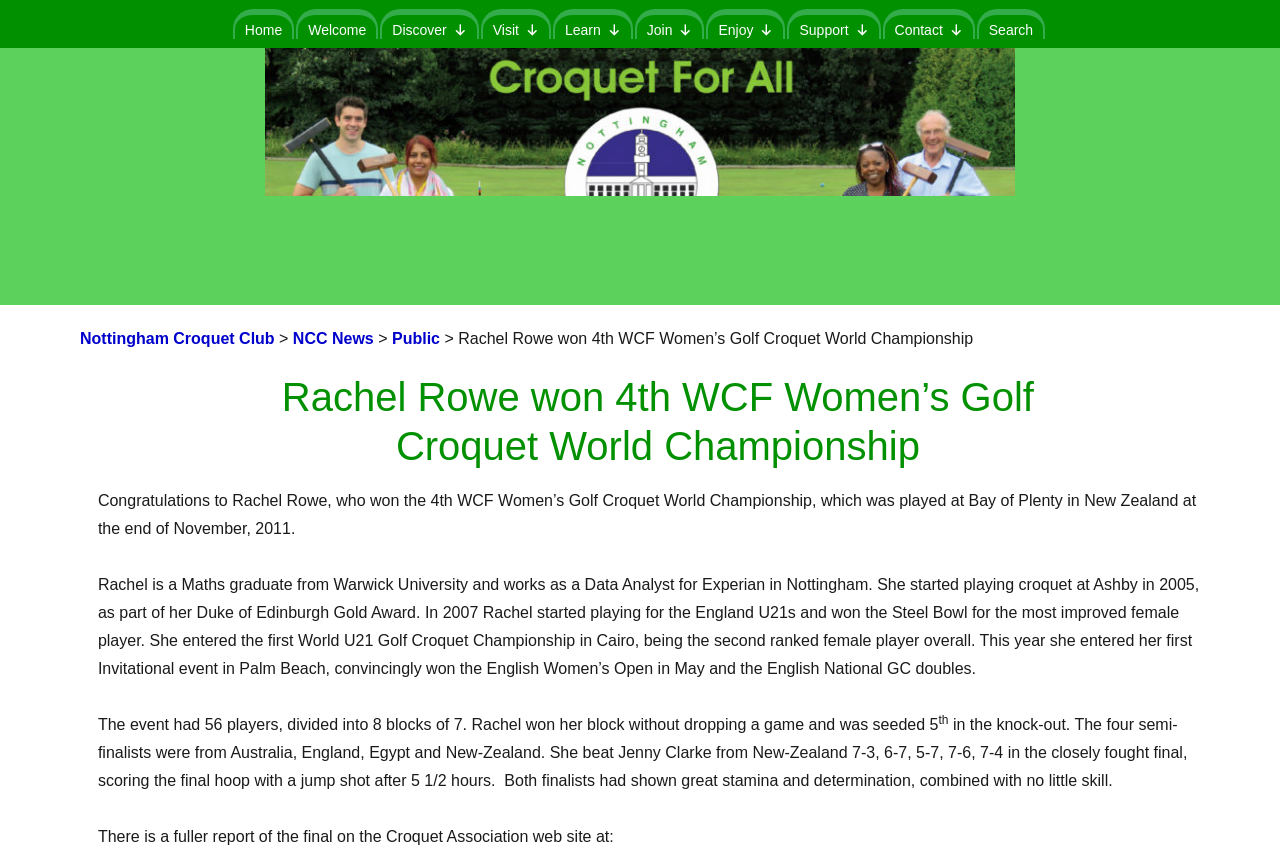For the following element description, predict the bounding box coordinates in the format (top-left x, top-left y, bottom-right x, bottom-right y). All values should be floating point numbers between 0 and 1. Description: Contact

[0.689, 0.011, 0.762, 0.045]